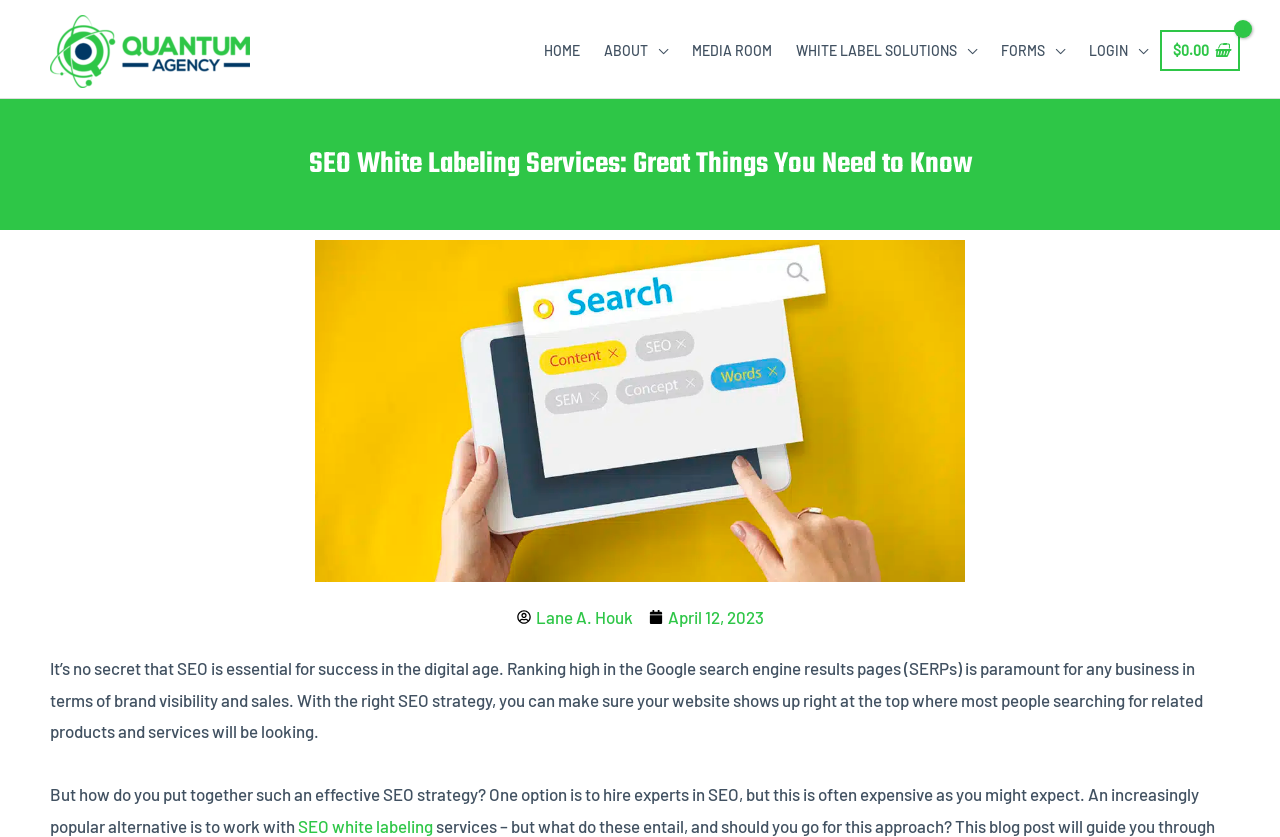Please provide a one-word or phrase answer to the question: 
Who wrote the article on this webpage?

Lane A. Houk